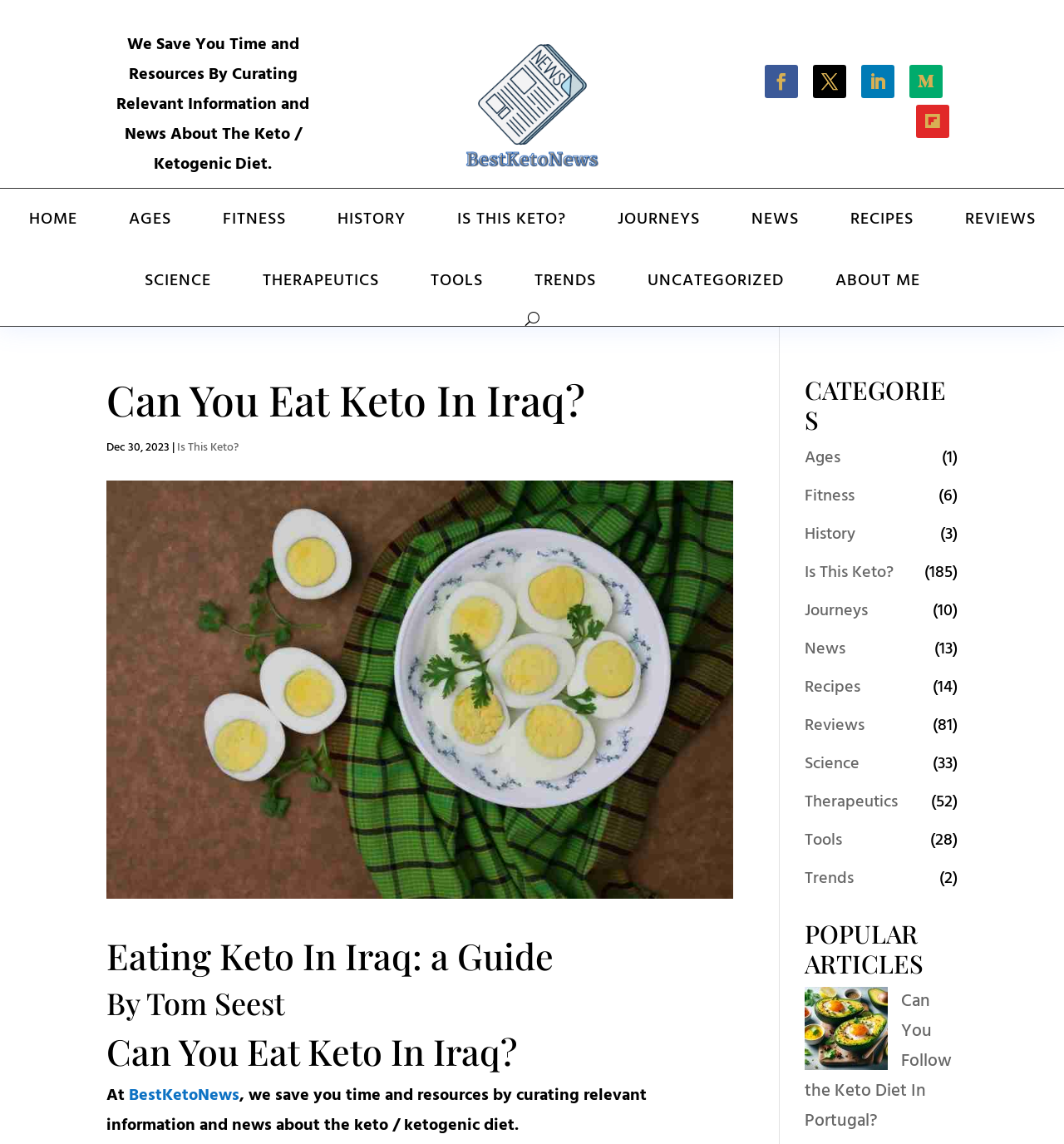Can you provide the bounding box coordinates for the element that should be clicked to implement the instruction: "Explore the NEWS category"?

[0.69, 0.165, 0.766, 0.218]